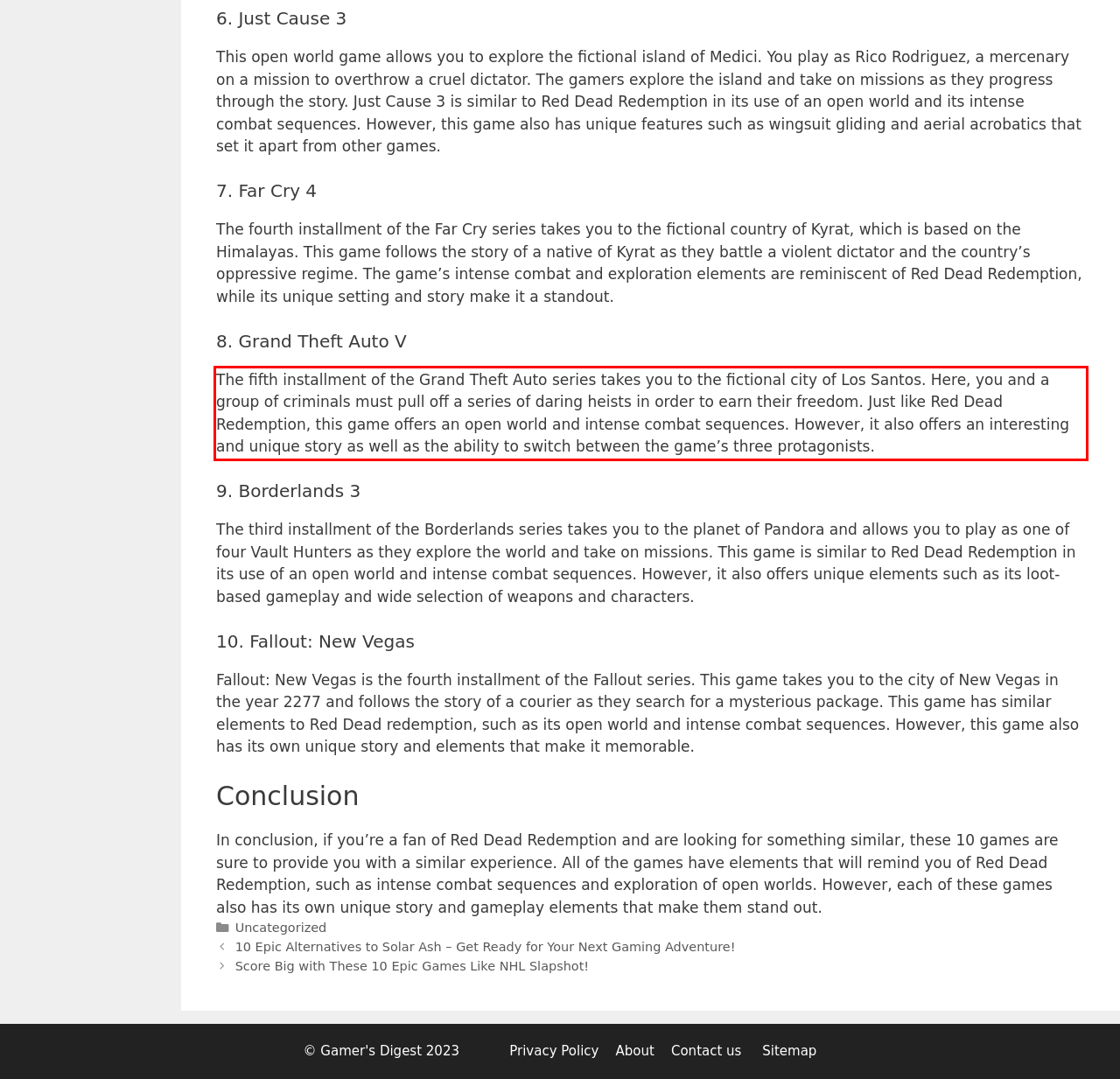Identify the text inside the red bounding box on the provided webpage screenshot by performing OCR.

The fifth installment of the Grand Theft Auto series takes you to the fictional city of Los Santos. Here, you and a group of criminals must pull off a series of daring heists in order to earn their freedom. Just like Red Dead Redemption, this game offers an open world and intense combat sequences. However, it also offers an interesting and unique story as well as the ability to switch between the game’s three protagonists.